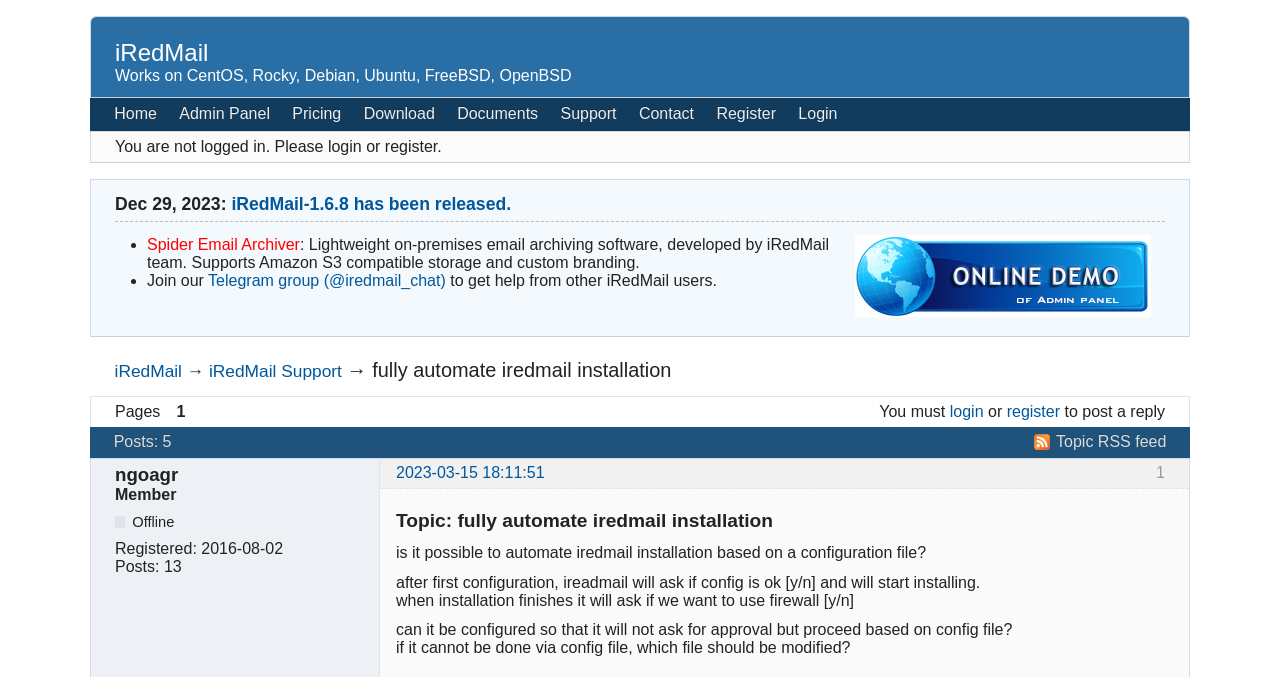Provide a short answer using a single word or phrase for the following question: 
How many links are in the top navigation bar?

8